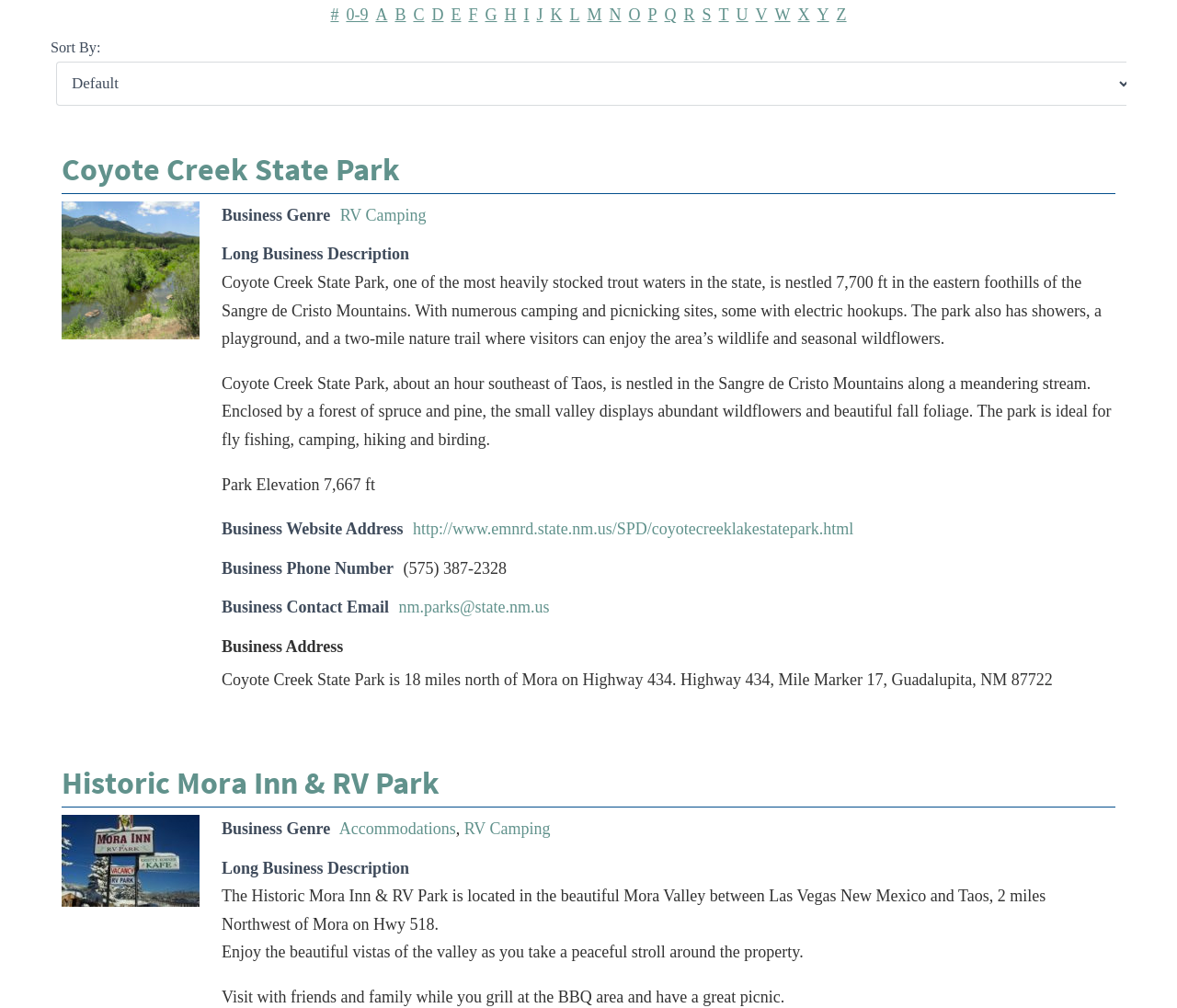Find the bounding box coordinates for the HTML element described in this sentence: "RV Camping". Provide the coordinates as four float numbers between 0 and 1, in the format [left, top, right, bottom].

[0.289, 0.204, 0.362, 0.222]